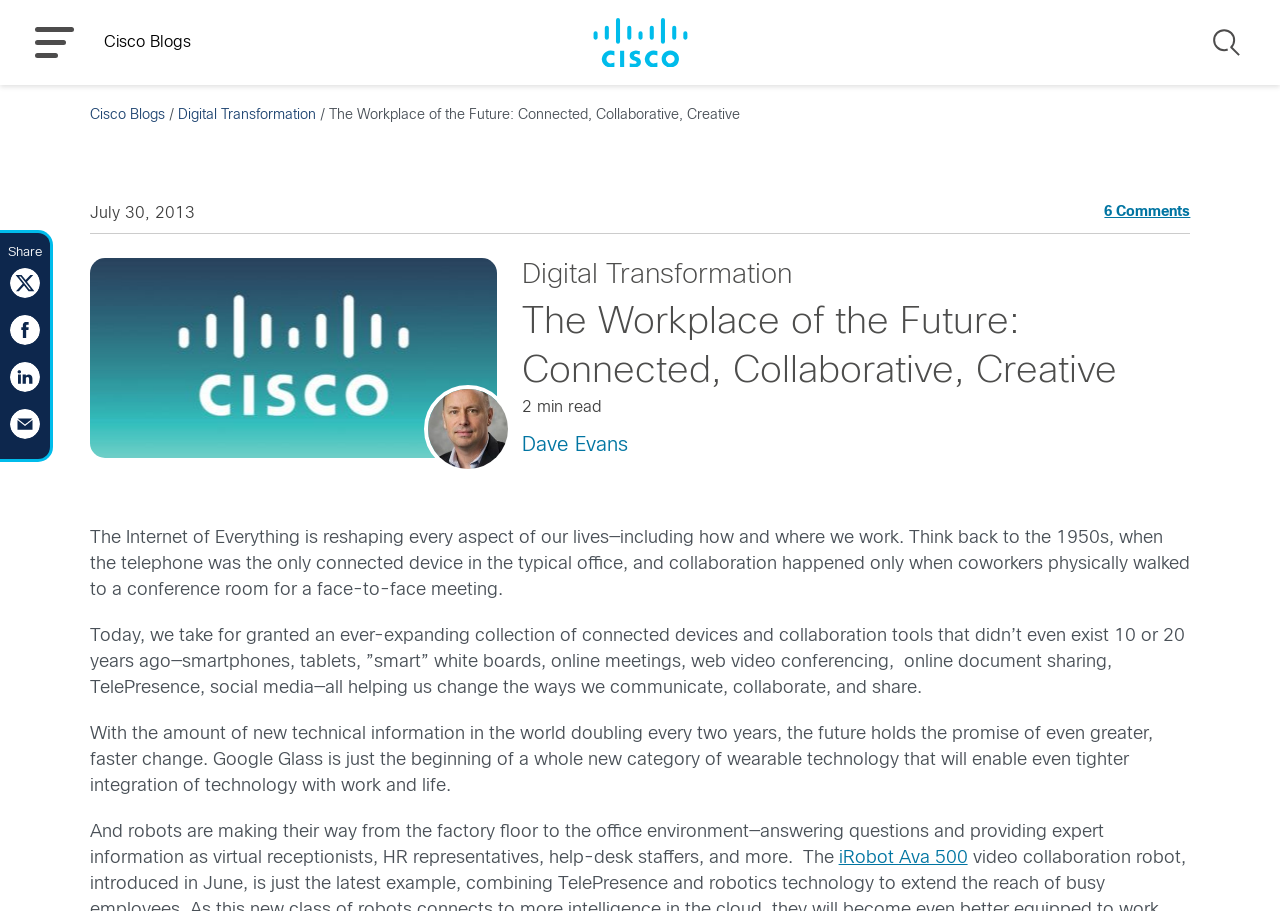Find and provide the bounding box coordinates for the UI element described with: "Cisco Blogs".

[0.44, 0.019, 0.56, 0.074]